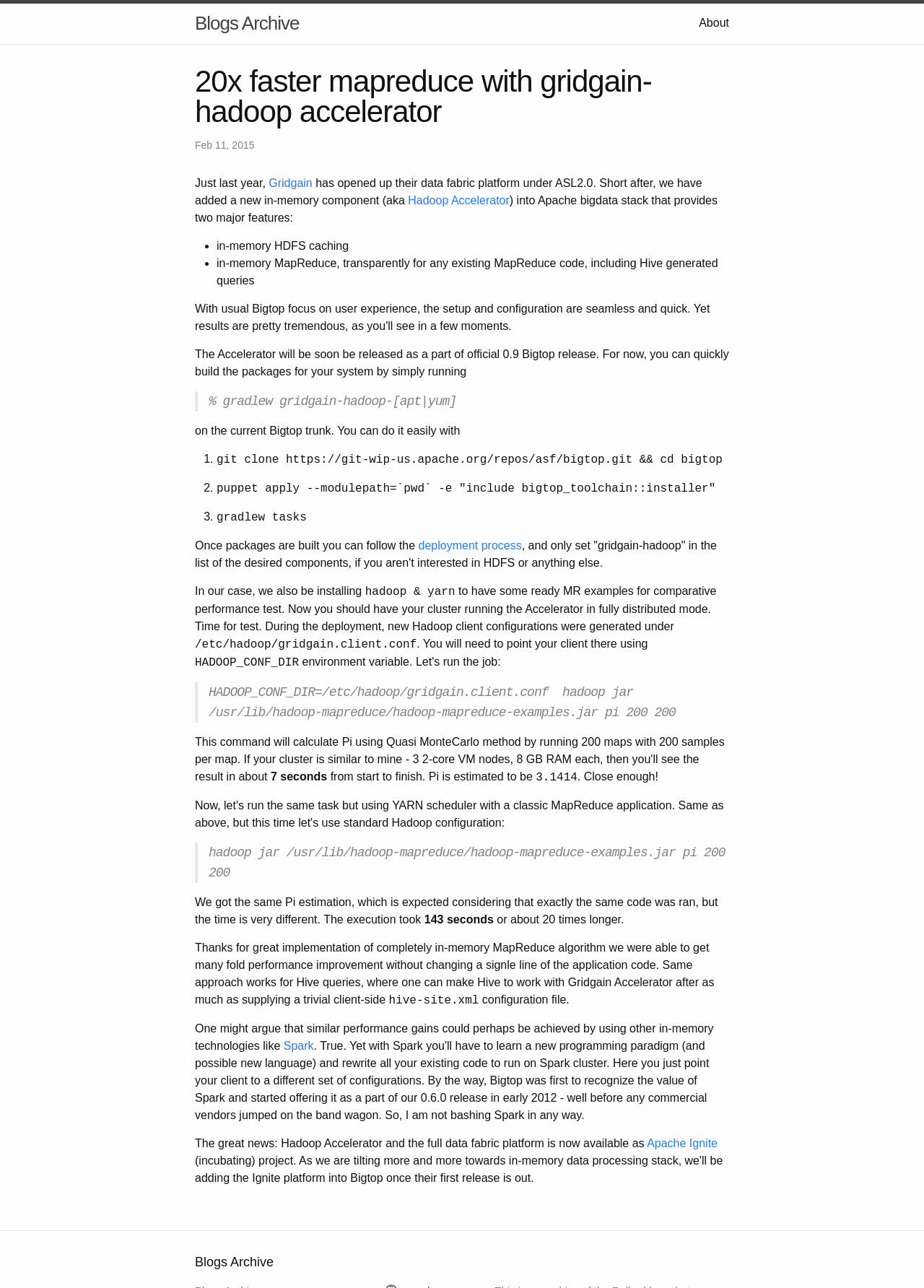Using the elements shown in the image, answer the question comprehensively: How many times faster is the MapReduce code with the Hadoop Accelerator?

The article states that the execution time of the MapReduce code with the Hadoop Accelerator is 20 times faster than without it, comparing the execution times of 7 seconds and 143 seconds.